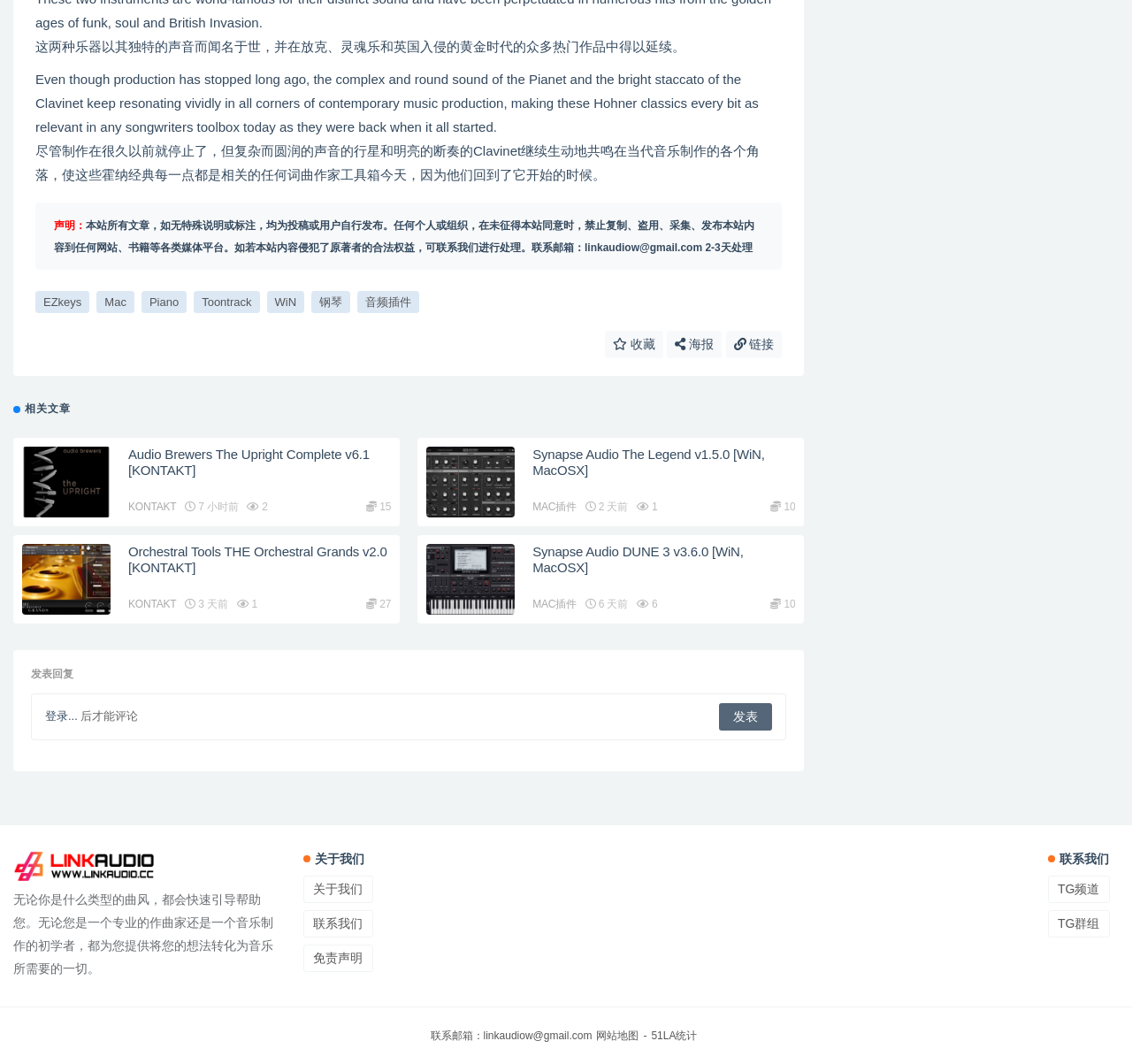What is the purpose of the '发表回复' section?
Refer to the image and give a detailed answer to the question.

The '发表回复' section is likely a comment section where users can leave their comments or feedback, as it is accompanied by a '登录...' link, suggesting that users need to log in to comment, and a '发表' button, which means 'publish' or 'post'.